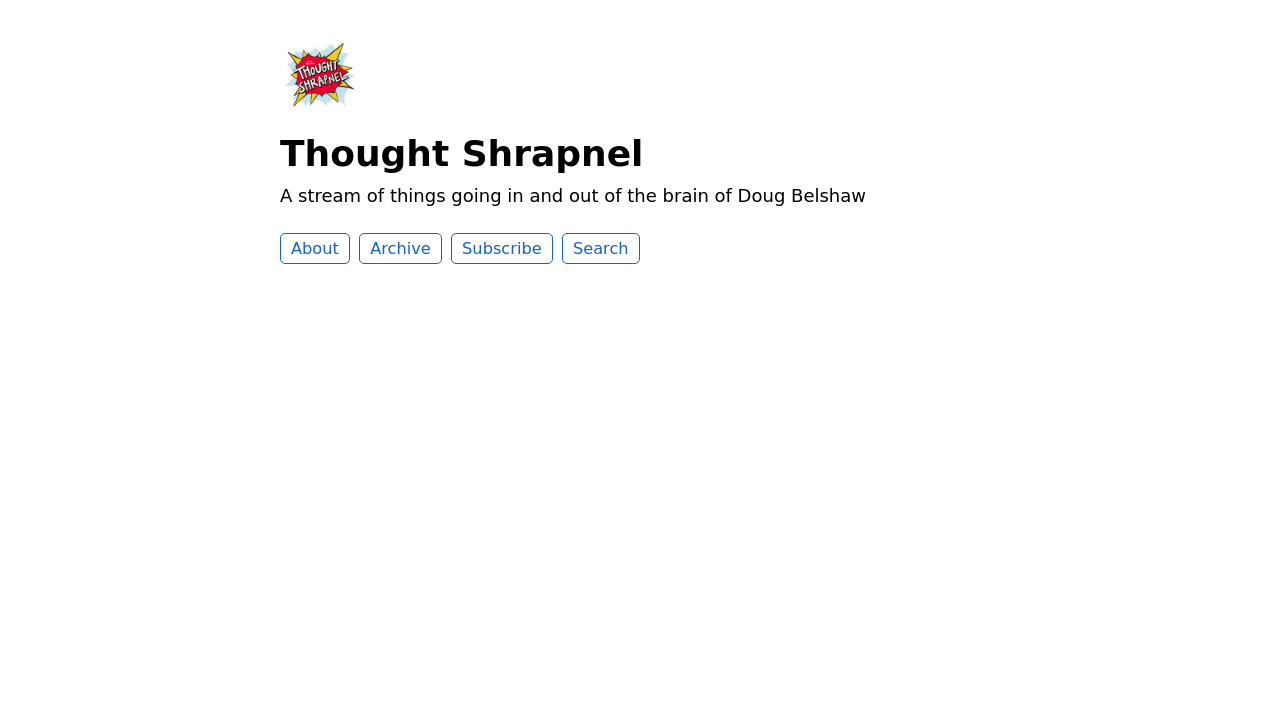From the webpage screenshot, predict the bounding box coordinates (top-left x, top-left y, bottom-right x, bottom-right y) for the UI element described here: parent_node: Thought Shrapnel

[0.219, 0.139, 0.281, 0.168]